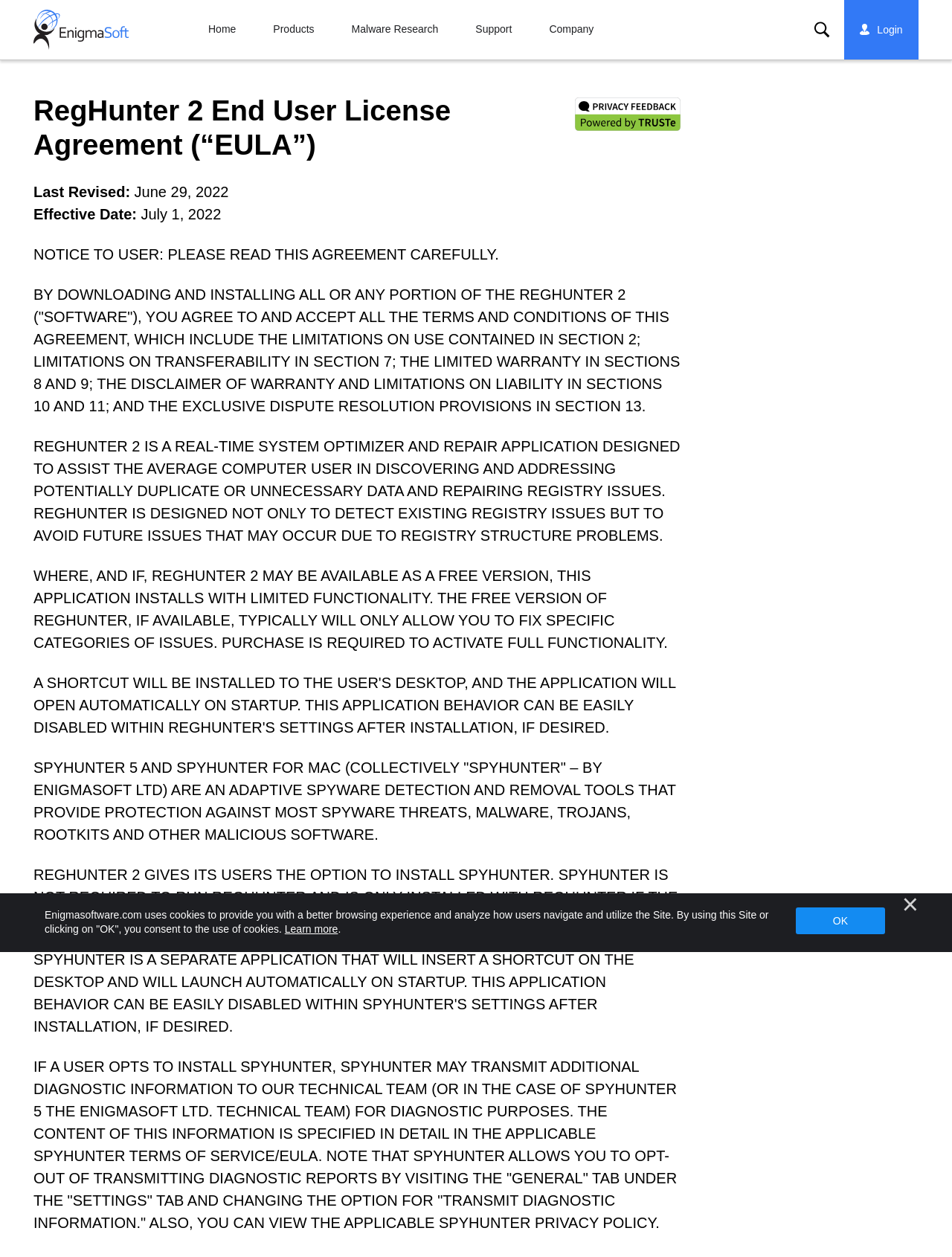Locate the bounding box of the UI element with the following description: "April 2023".

None